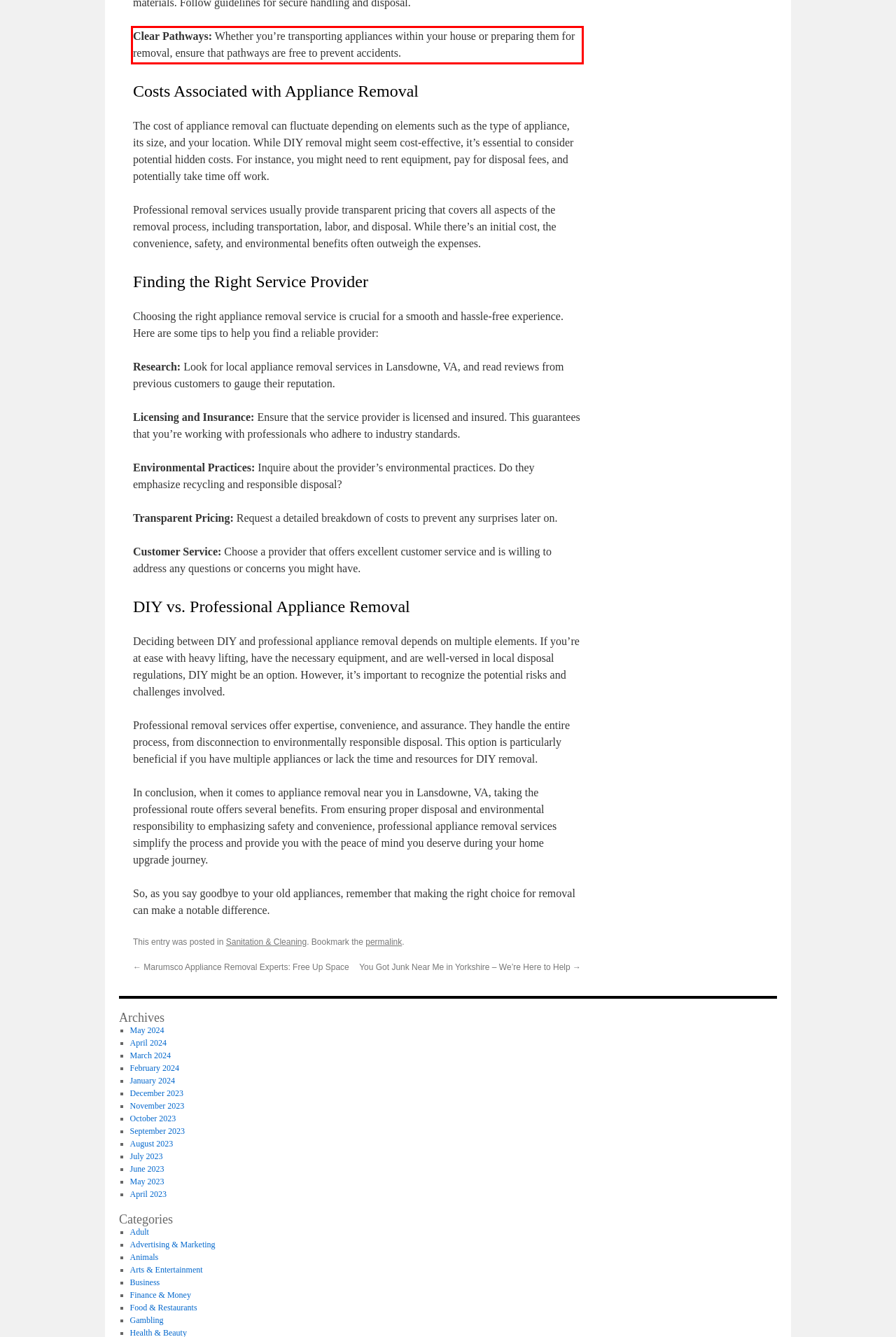You are presented with a webpage screenshot featuring a red bounding box. Perform OCR on the text inside the red bounding box and extract the content.

Clear Pathways: Whether you’re transporting appliances within your house or preparing them for removal, ensure that pathways are free to prevent accidents.